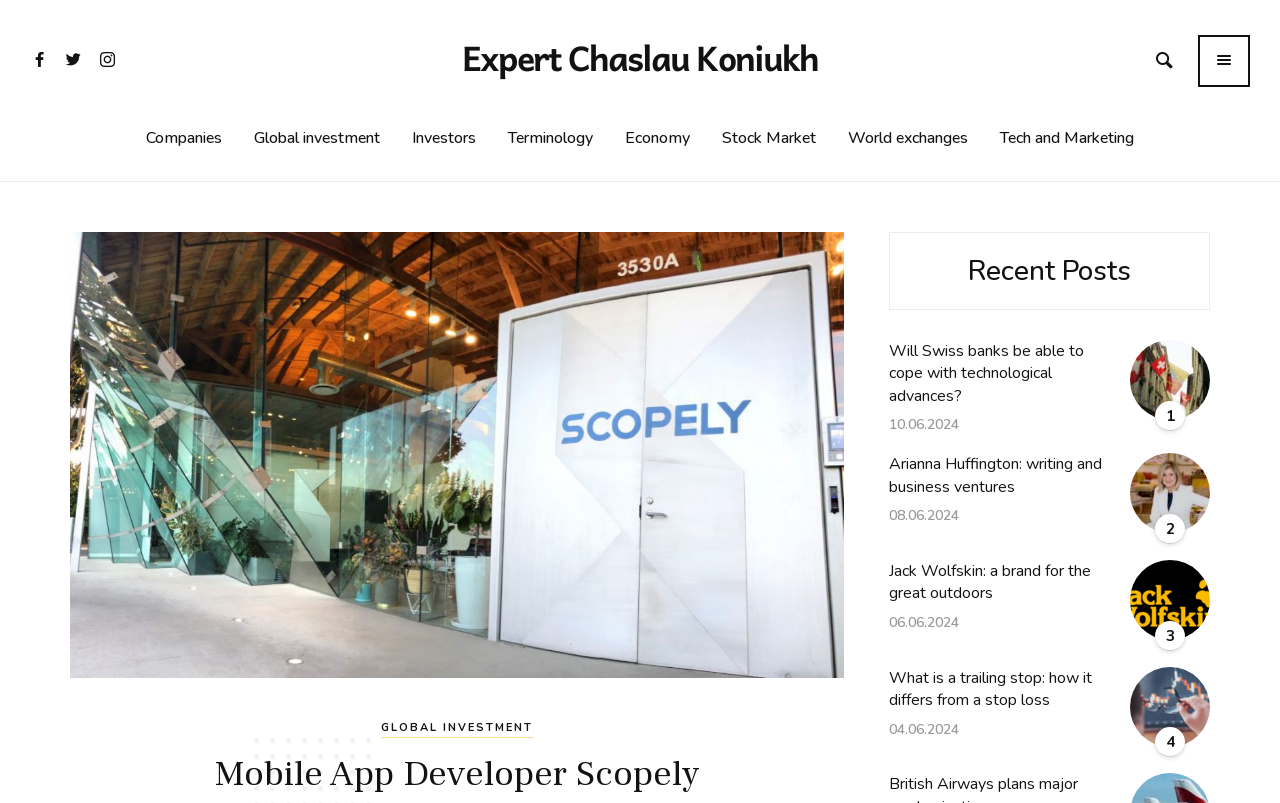Please identify the coordinates of the bounding box that should be clicked to fulfill this instruction: "Check the news about Arianna Huffington".

[0.883, 0.643, 0.945, 0.672]